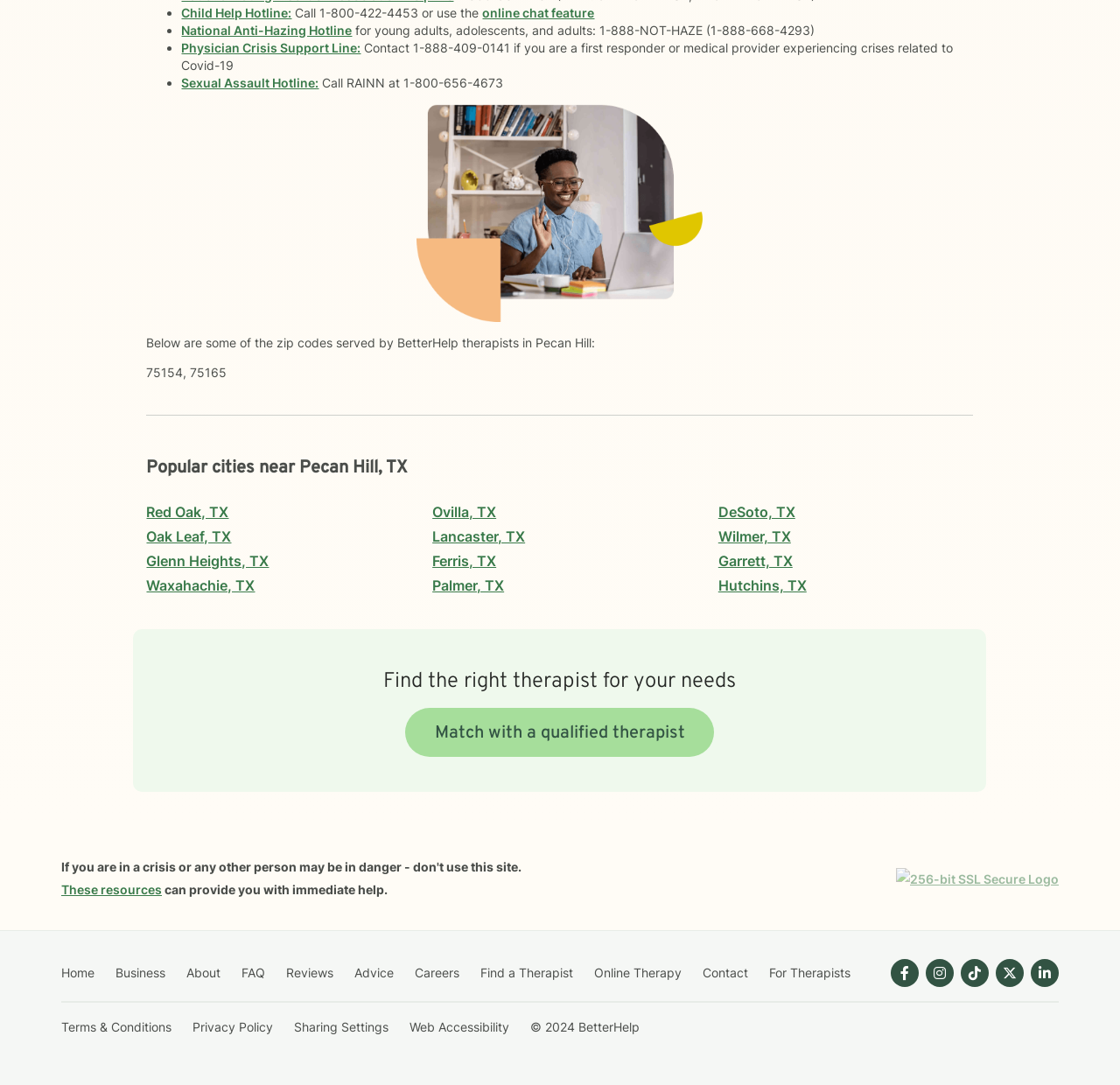Find the bounding box coordinates for the element that must be clicked to complete the instruction: "View the Terms & Conditions". The coordinates should be four float numbers between 0 and 1, indicated as [left, top, right, bottom].

[0.055, 0.94, 0.169, 0.953]